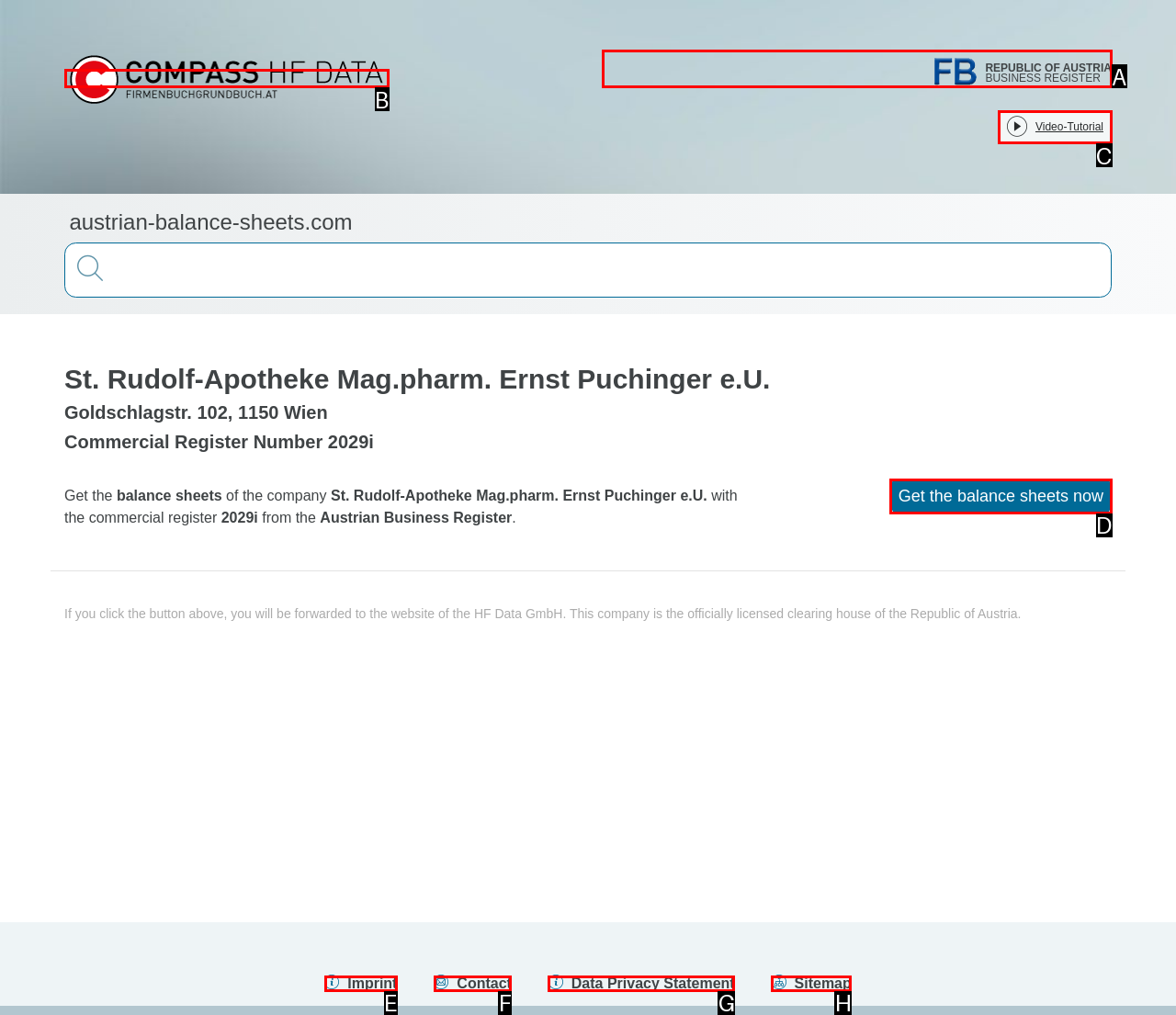Tell me which one HTML element best matches the description: Data Privacy Statement
Answer with the option's letter from the given choices directly.

G